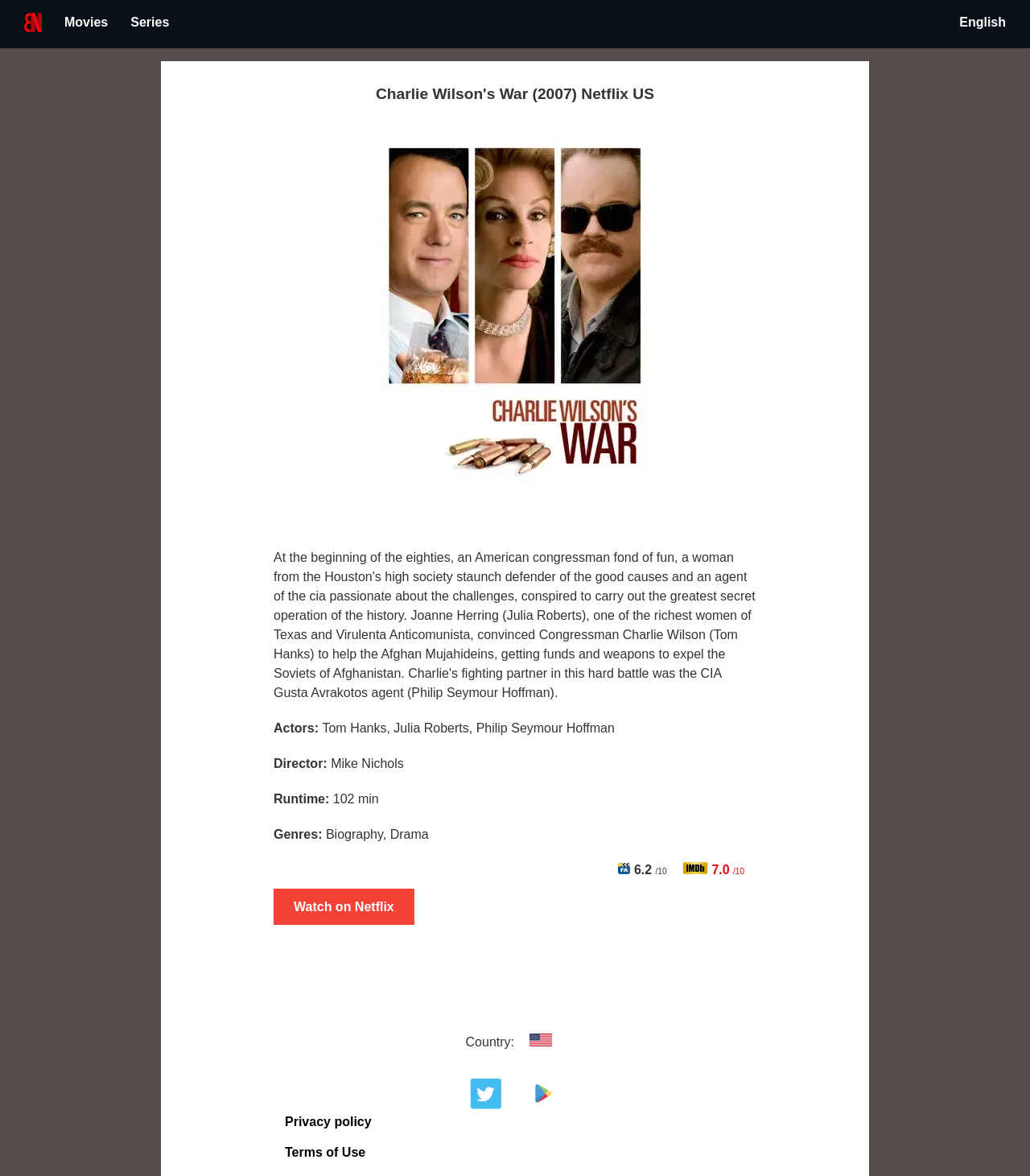Based on the element description, predict the bounding box coordinates (top-left x, top-left y, bottom-right x, bottom-right y) for the UI element in the screenshot: Watch on Netflix

[0.266, 0.756, 0.402, 0.786]